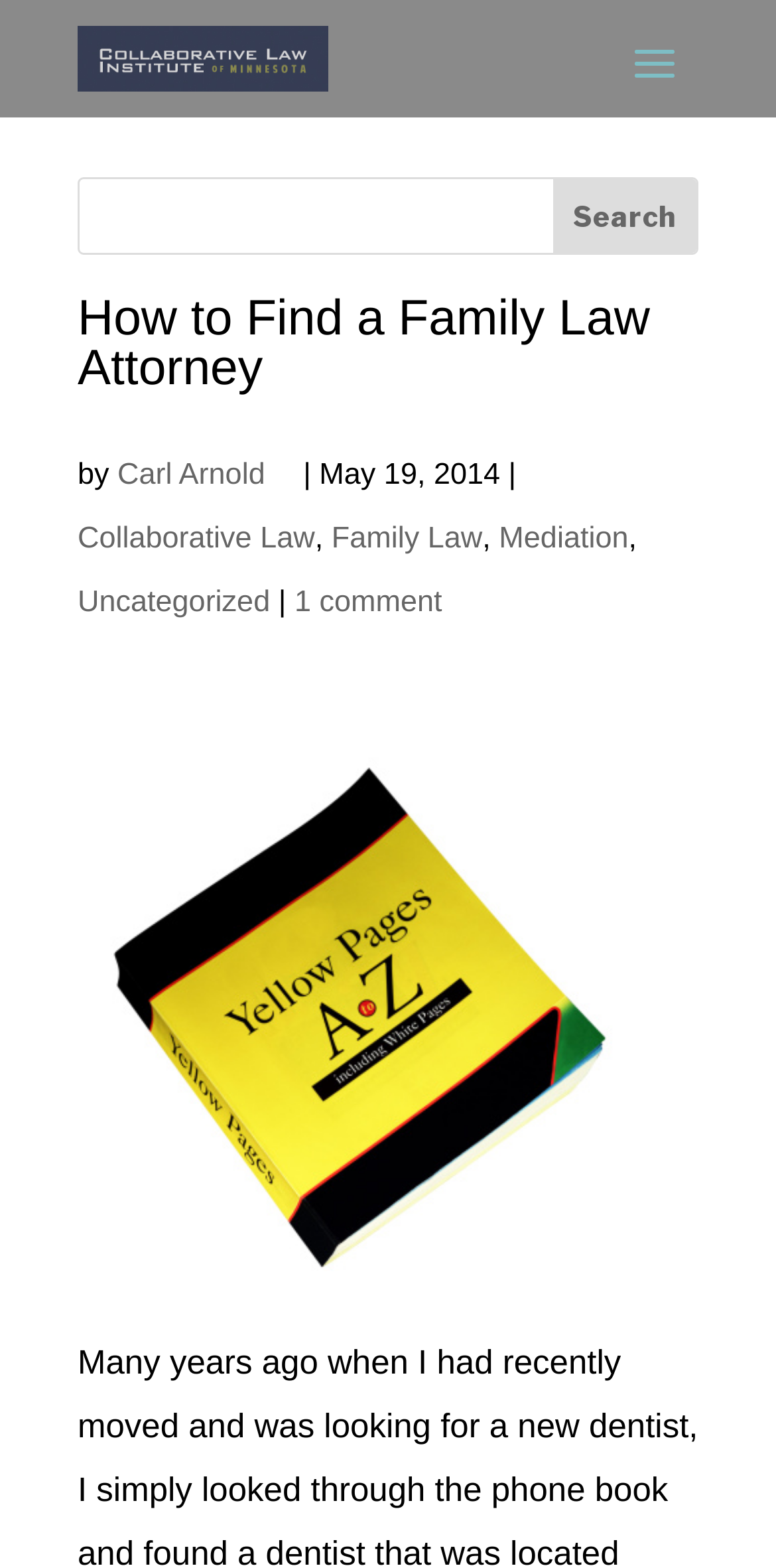How many links are there in the webpage?
Based on the image, please offer an in-depth response to the question.

There are 7 links in the webpage, including 'Collaborative Law', 'Family Law', 'Mediation', 'Uncategorized', '1 comment', '78364212', and 'Carl Arnold'.